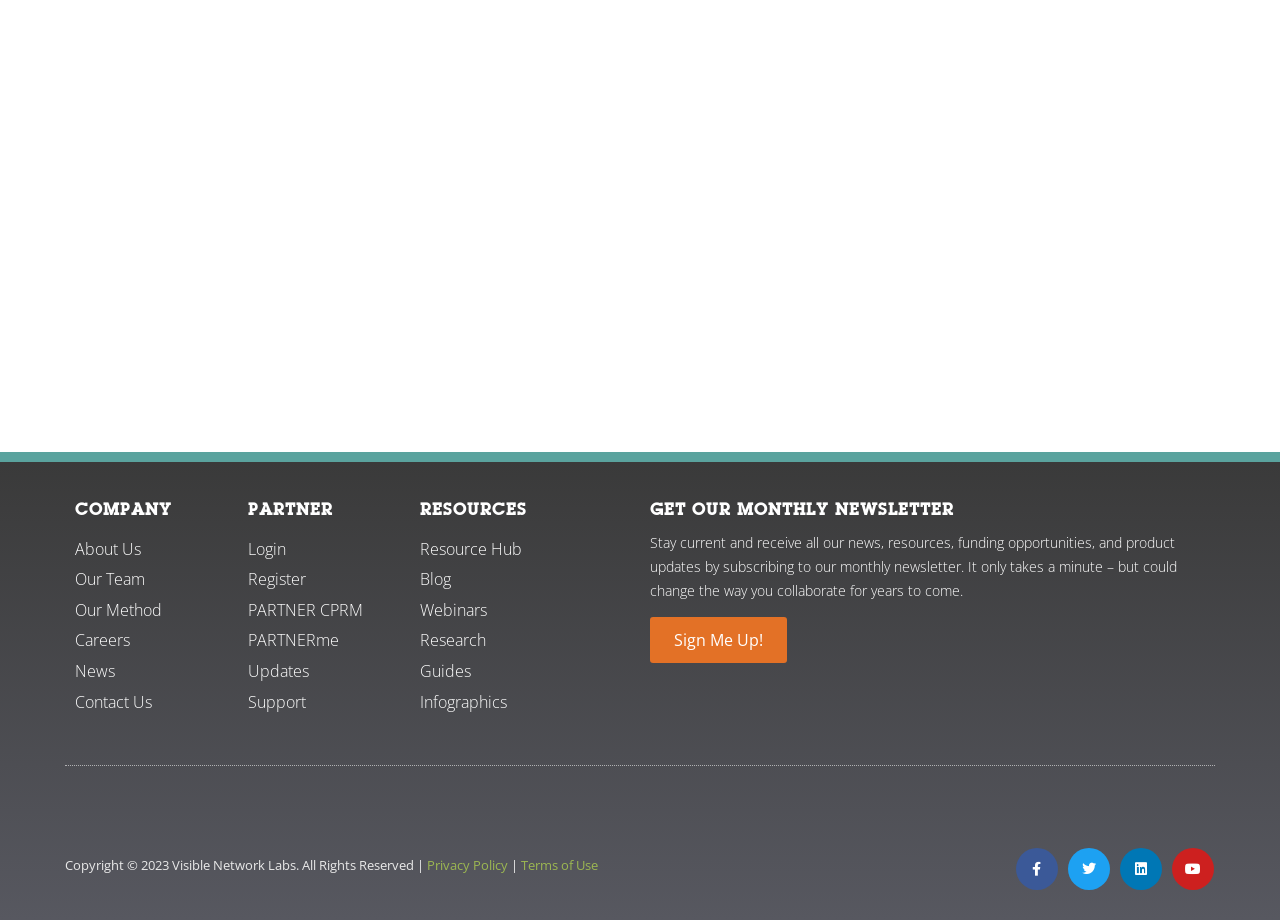Please provide a comprehensive answer to the question based on the screenshot: What can you do to stay current with the company's news?

On the webpage, there is a section that says 'GET OUR MONTHLY NEWSLETTER' and provides a description of what the newsletter contains. It also has a 'Sign Me Up!' button, indicating that users can subscribe to the newsletter to stay current with the company's news.